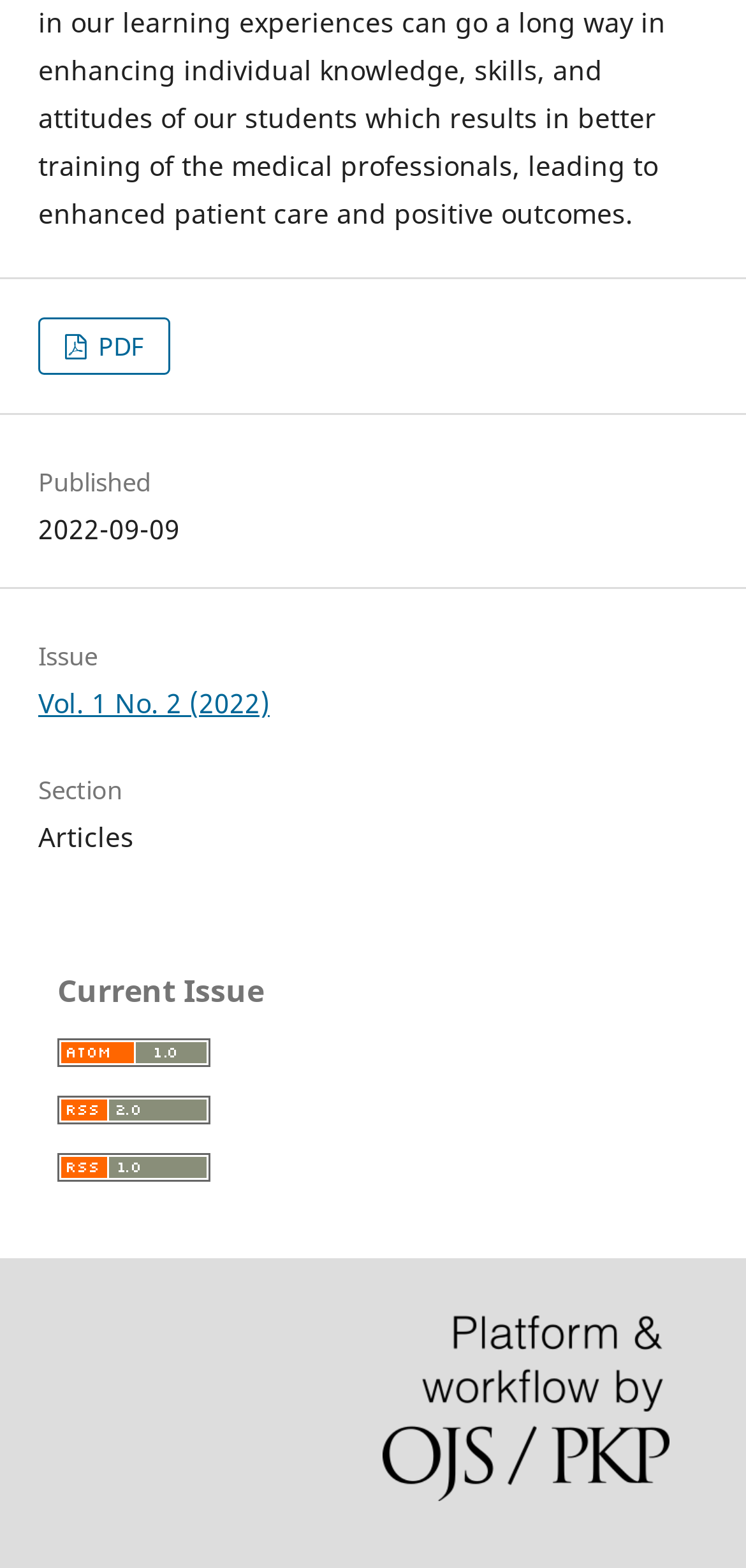What is the name of the sidebar?
Please provide a single word or phrase as the answer based on the screenshot.

Sidebar